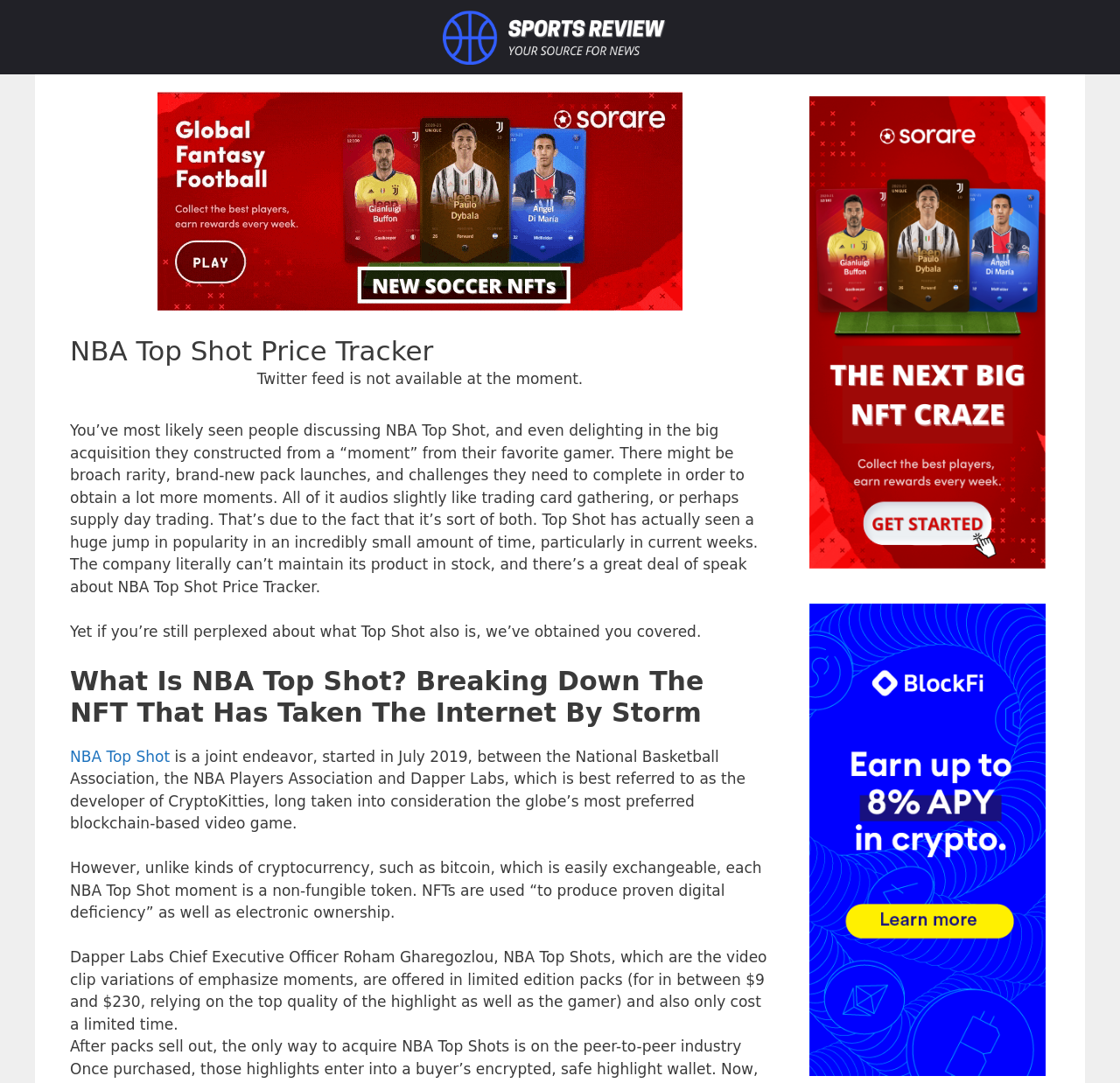What is the name of the company that developed CryptoKitties?
Respond to the question with a single word or phrase according to the image.

Dapper Labs